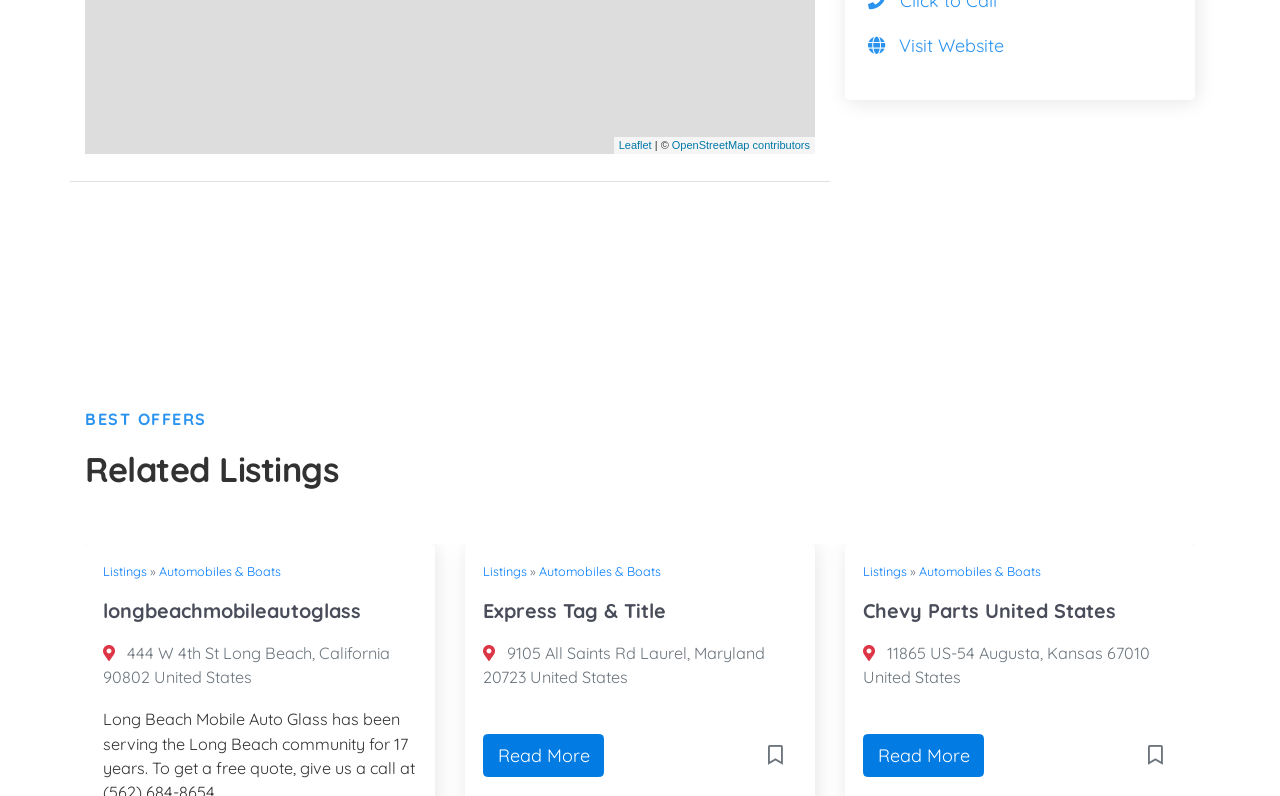Please identify the bounding box coordinates of the element's region that should be clicked to execute the following instruction: "View related listings". The bounding box coordinates must be four float numbers between 0 and 1, i.e., [left, top, right, bottom].

[0.066, 0.564, 0.934, 0.616]